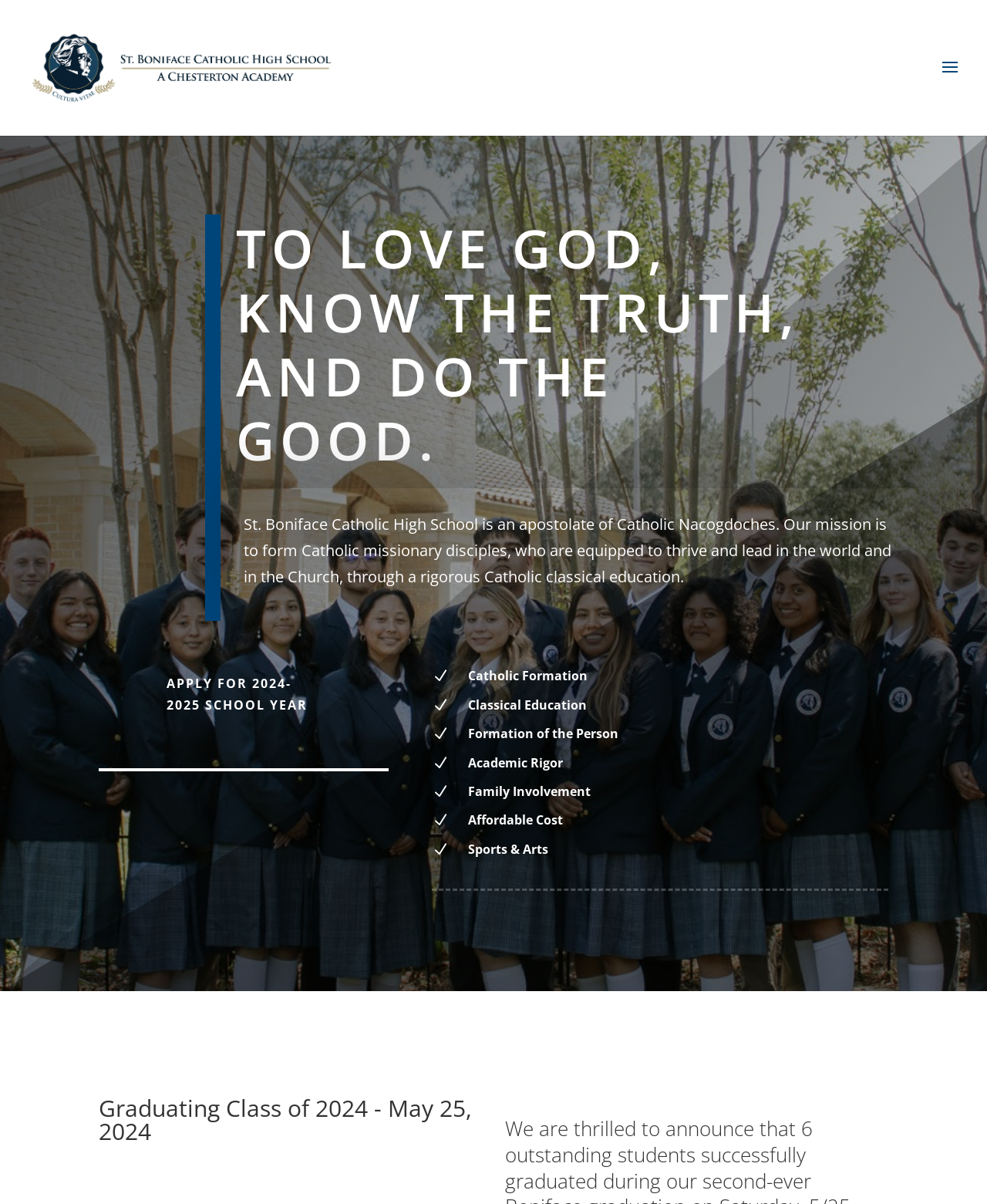Provide the bounding box coordinates of the HTML element described by the text: "APPLY for 2024-2025 School Year".

[0.1, 0.516, 0.394, 0.638]